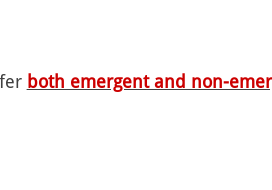Generate an elaborate caption for the image.

The image features important text emphasizing the services provided by Sacred Heart Medical Services, highlighting their commitment to offering both emergent and non-emergent medical care. It underscores the organization's dedication to ensuring patient safety and responsiveness to the healthcare needs of the Victoria, Texas community and its surrounding areas. With a focus on compassion and expertise, the message reflects the mission of Sacred Heart Medical Services, led by CEO Clay Wiatrek, to be a trusted provider amidst the challenges of emergency medical services.